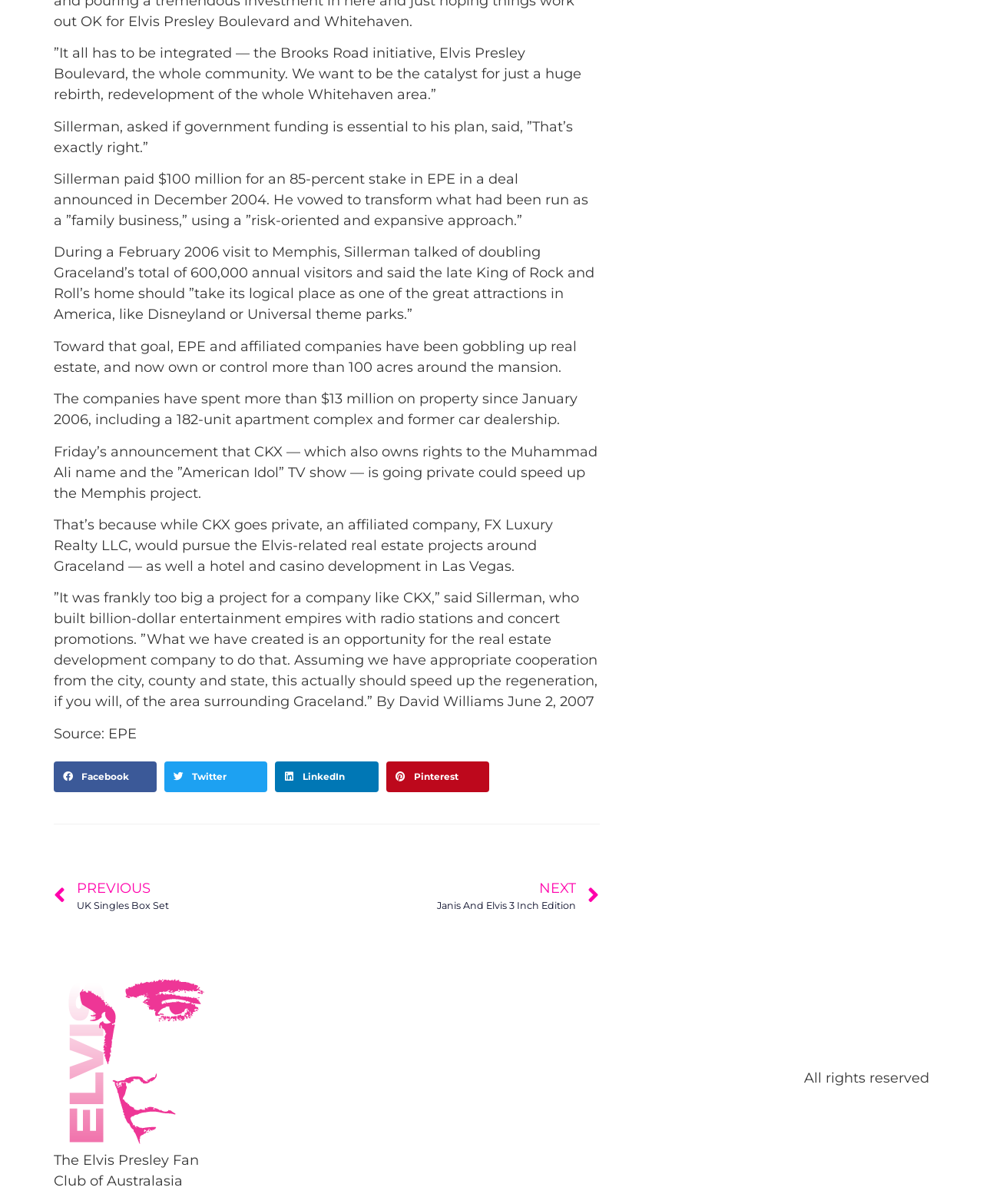What is the goal of Sillerman's plan?
Please use the visual content to give a single word or phrase answer.

To transform Graceland